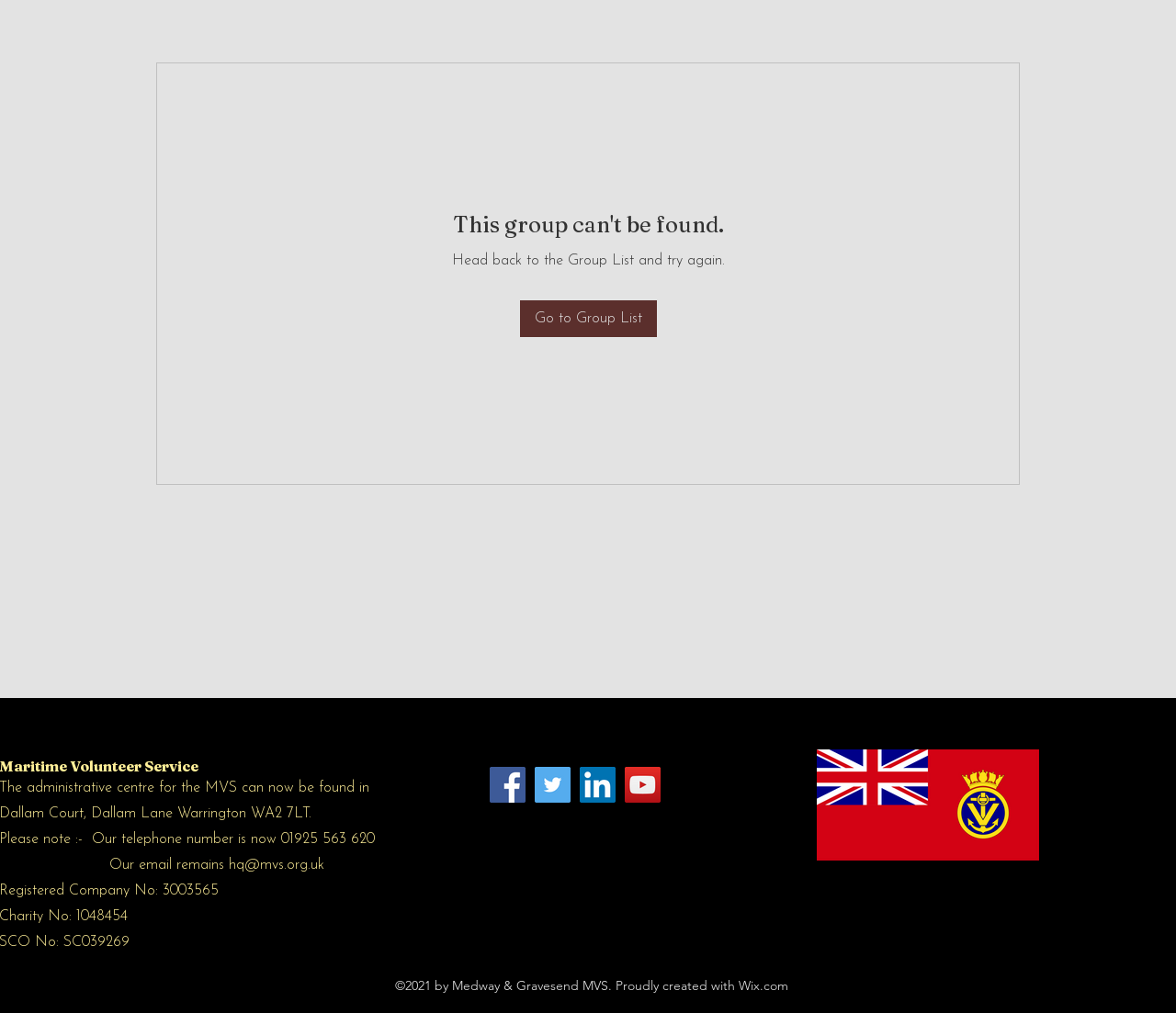Determine the bounding box coordinates in the format (top-left x, top-left y, bottom-right x, bottom-right y). Ensure all values are floating point numbers between 0 and 1. Identify the bounding box of the UI element described by: aria-label="YouTube"

[0.531, 0.757, 0.562, 0.792]